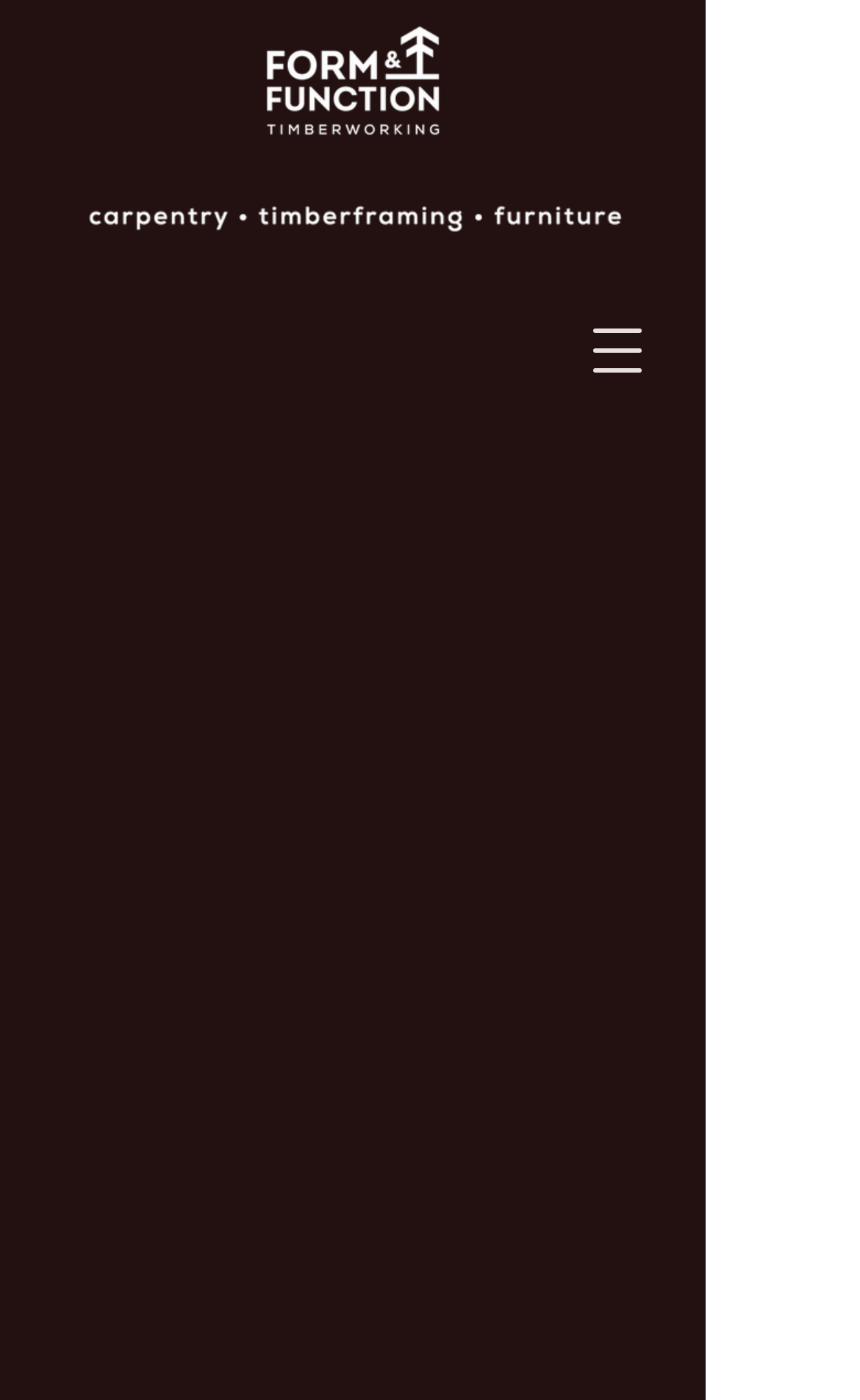Using the element description provided, determine the bounding box coordinates in the format (top-left x, top-left y, bottom-right x, bottom-right y). Ensure that all values are floating point numbers between 0 and 1. Element description: SUBSCRIBE !

None